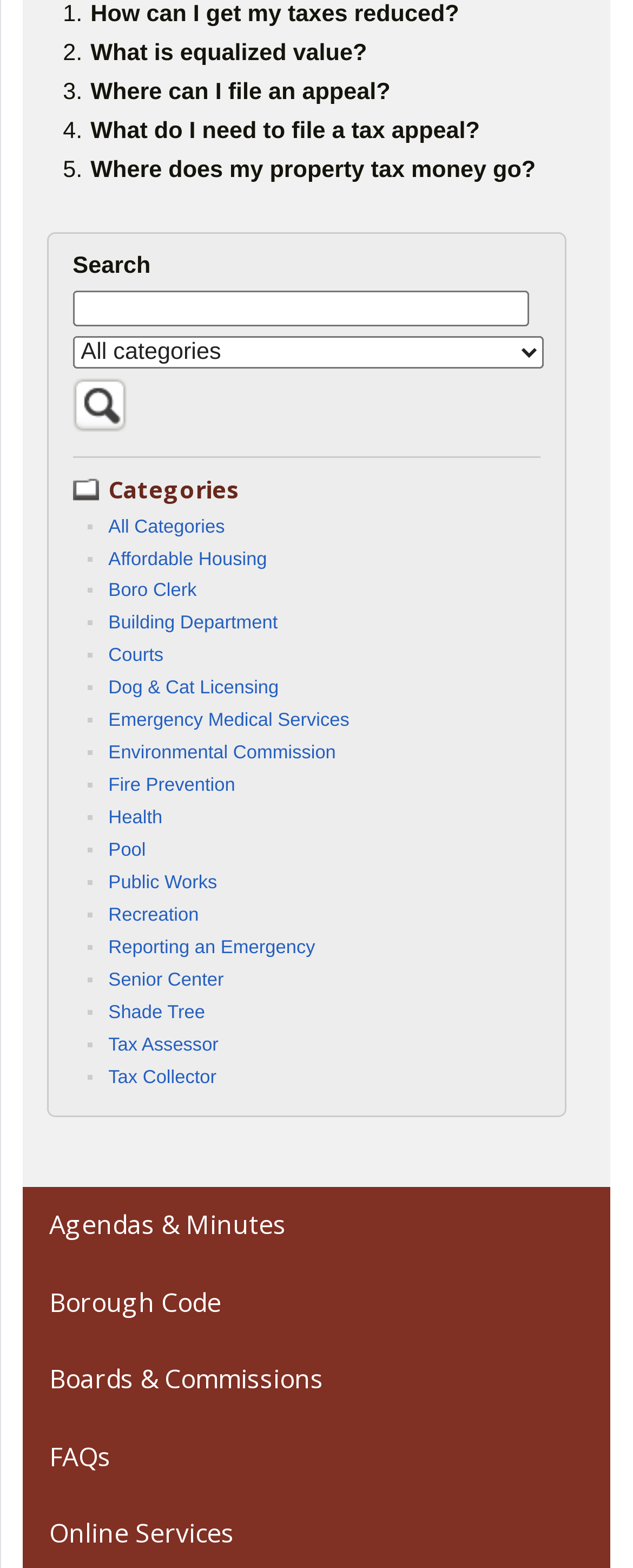Based on the visual content of the image, answer the question thoroughly: What is the purpose of the 'Categories' section?

The 'Categories' section is a way to organize the various government services and information available on the website. It provides a hierarchical structure for users to navigate and find the information they need, making it easier to access relevant content.